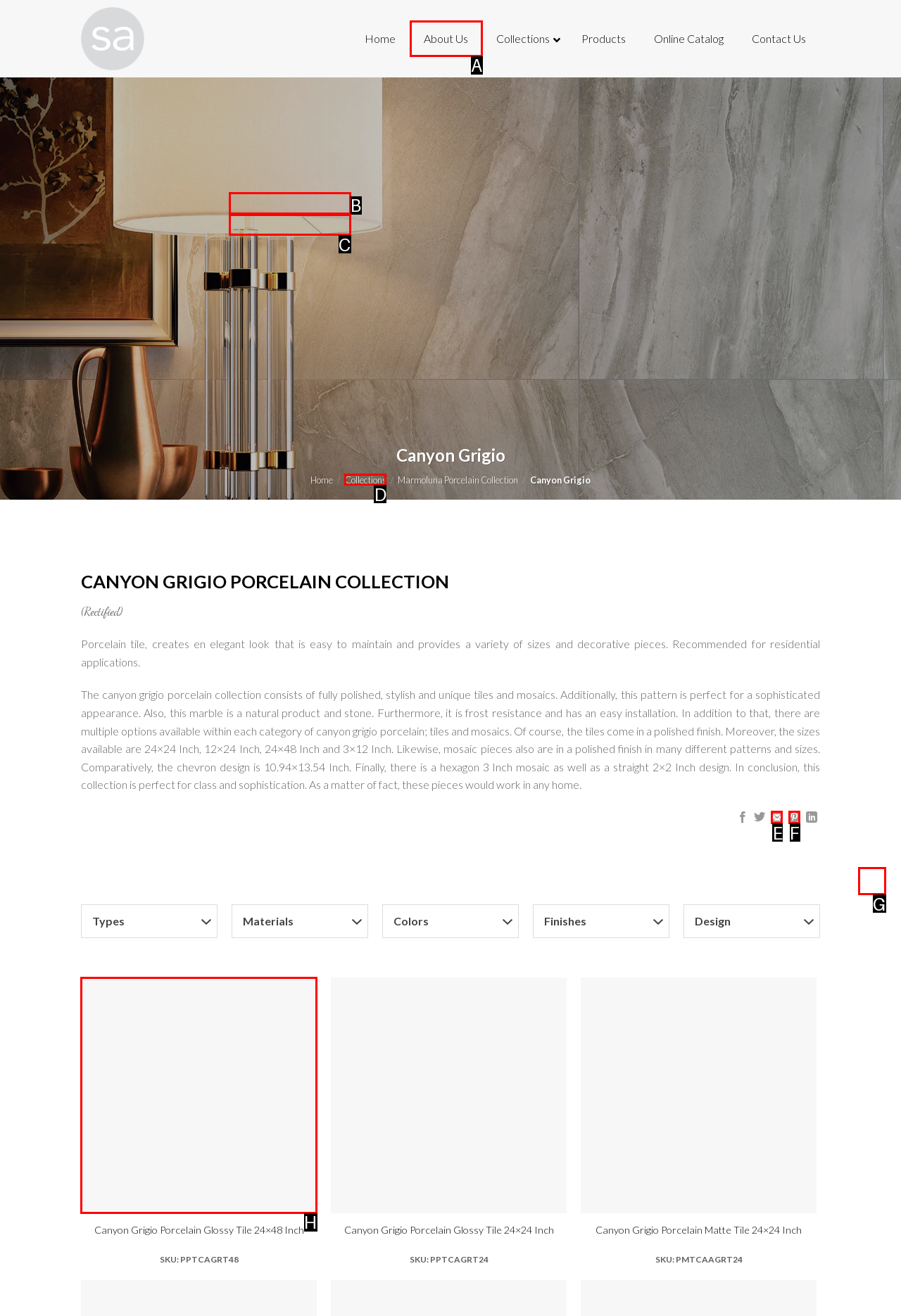Determine the HTML element to click for the instruction: Go to the top of the page.
Answer with the letter corresponding to the correct choice from the provided options.

G